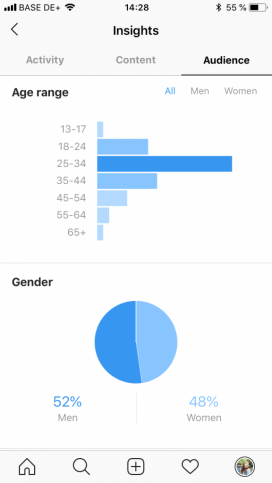Offer a detailed narrative of what is shown in the image.

The image displays an Instagram Insights interface, showcasing audience demographics in terms of age range and gender distribution. The upper section illustrates a bar graph that details the age range of followers, with the range of 25-34 highlighted as the most significant group. Below the bar graph, a pie chart represents the gender distribution of the audience, showing 52% male and 48% female. This visual data is essential for content creators and businesses, as it provides valuable insights into their audience's characteristics, helping inform better-targeted engagement strategies and content creation efforts. The data highlighted can guide decisions in marketing strategies, ensuring that content resonates effectively with the identified demographic groups.